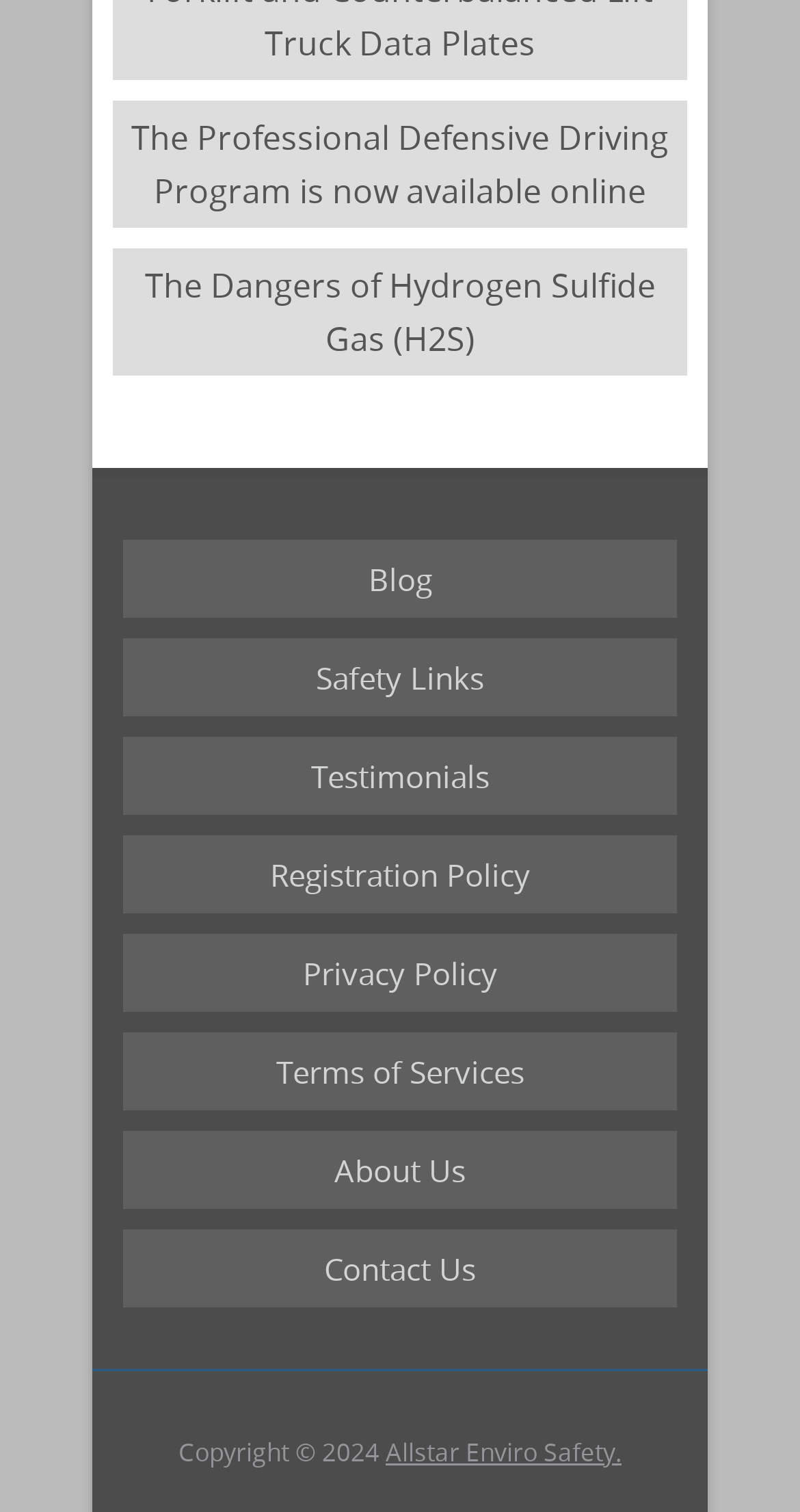Give a one-word or short phrase answer to the question: 
What is the copyright year?

2024